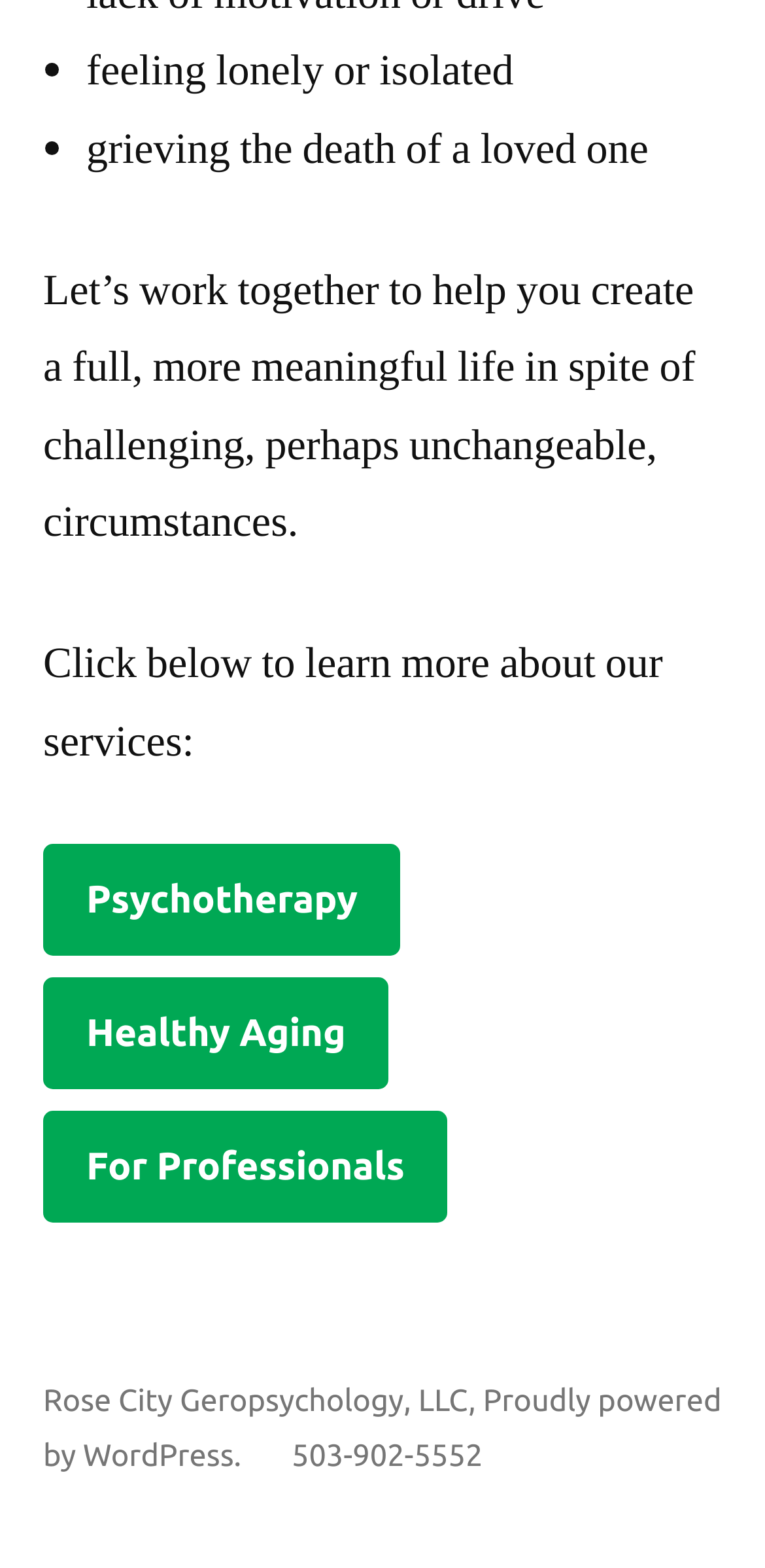How can someone contact this organization?
Using the image, provide a concise answer in one word or a short phrase.

Phone number: 503-902-5552